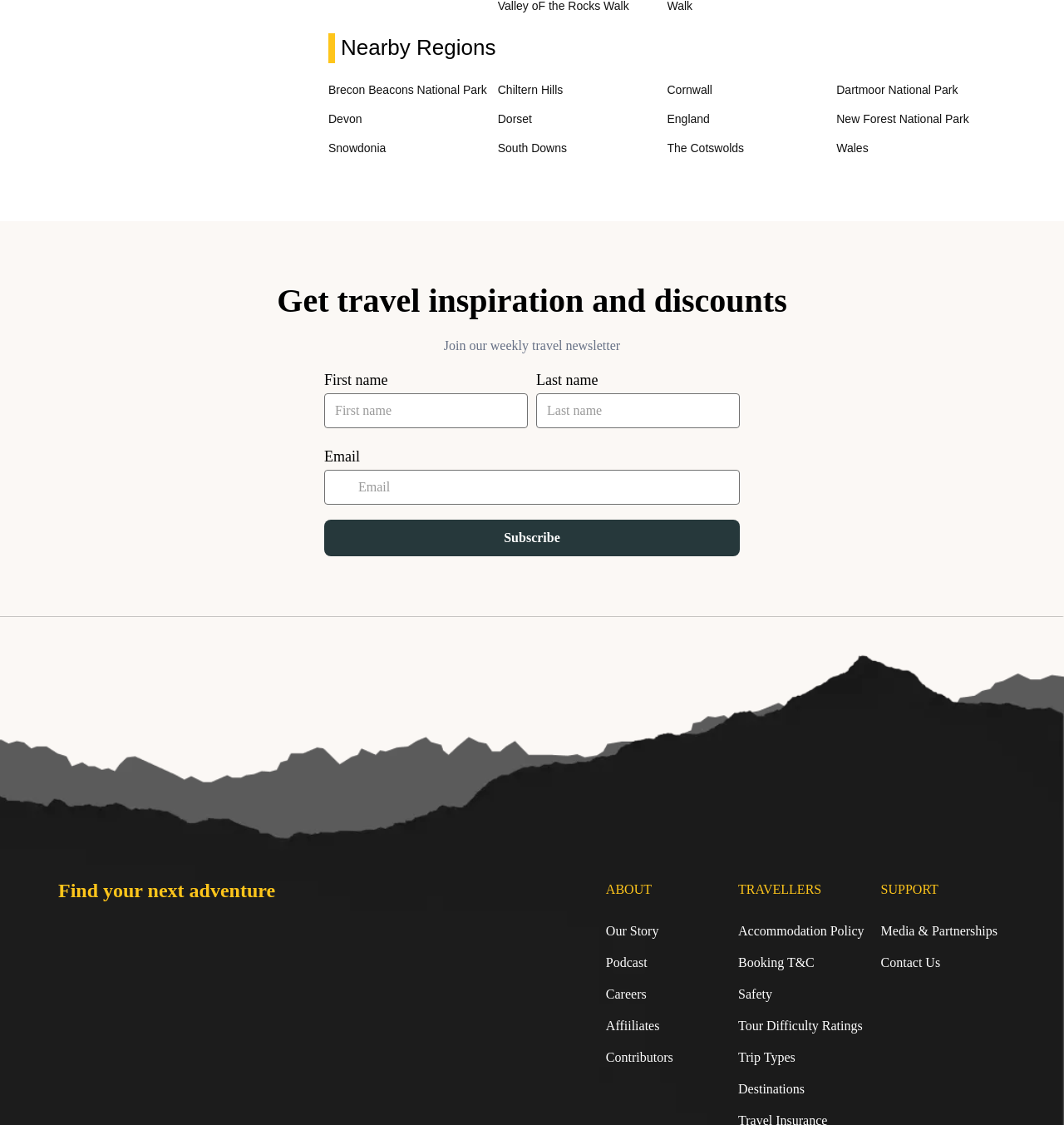Respond with a single word or phrase for the following question: 
What is the purpose of the form?

Subscribe to newsletter